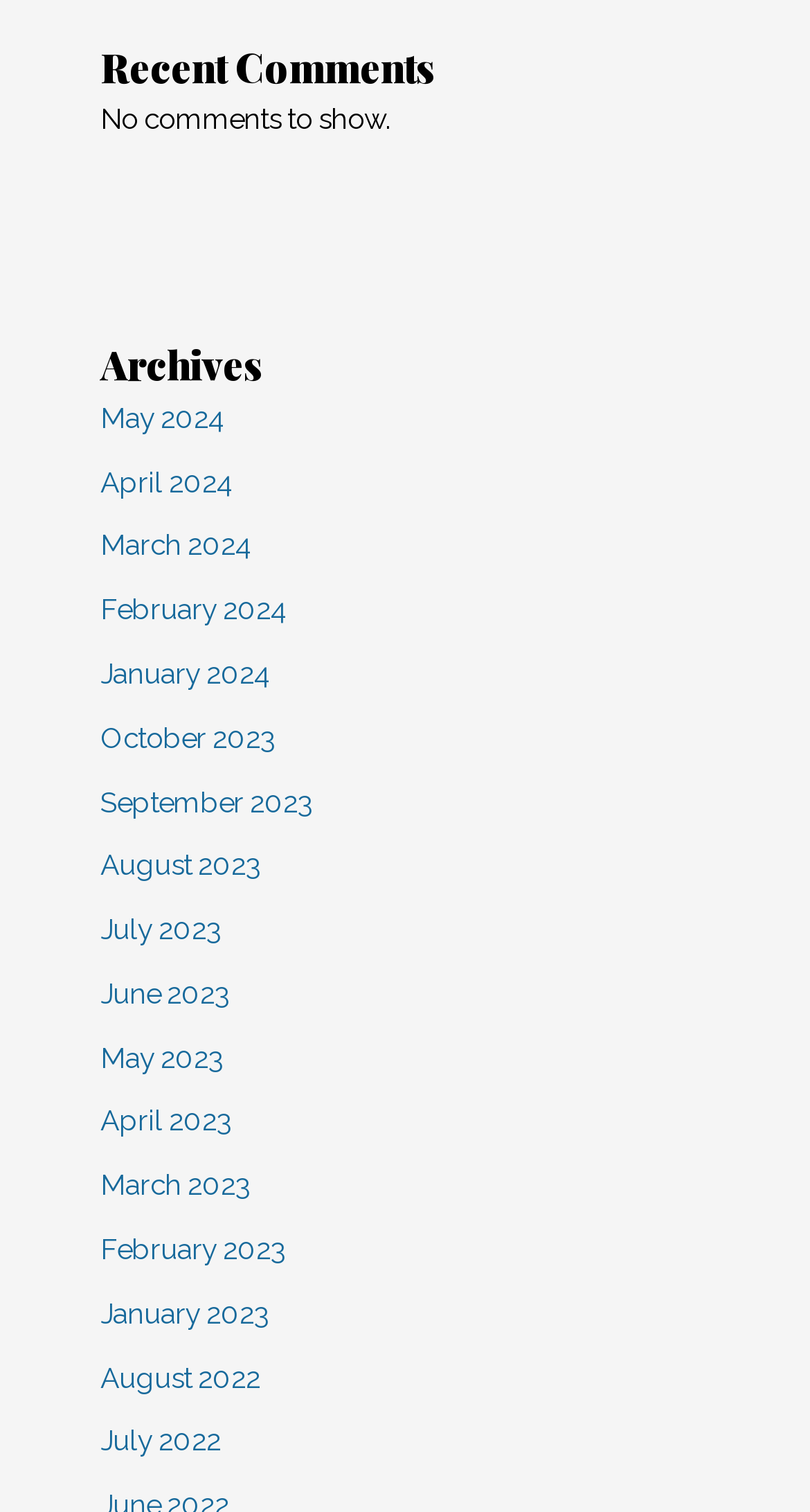How many comments are shown on the webpage?
Please provide an in-depth and detailed response to the question.

I saw the text 'No comments to show.' under the 'Recent Comments' heading, which indicates that there are no comments shown on the webpage.